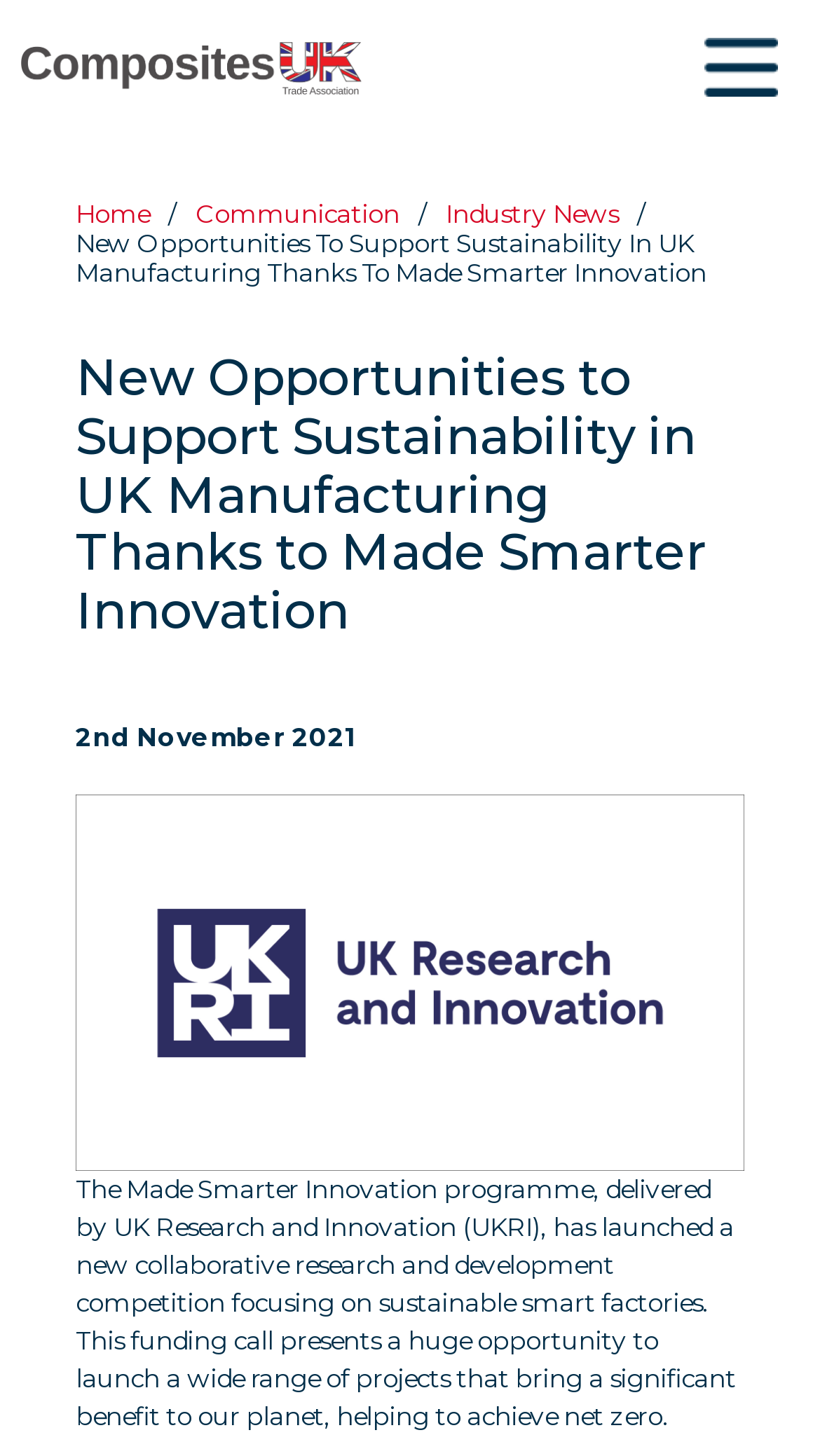Generate a thorough caption that explains the contents of the webpage.

The webpage is about an article titled "New Opportunities to Support Sustainability in UK Manufacturing Thanks to Made Smarter Innovation" from Composites UK. At the top, there is a navigation menu with three links: "Home", "Communication", and "Industry News", aligned horizontally. Below the navigation menu, the article title is displayed prominently, followed by the publication date "2nd November 2021". 

The main content of the article is divided into two sections. On the left, there is an image that takes up about half of the page's width. To the right of the image, there is a block of text that describes the Made Smarter Innovation programme, a collaborative research and development competition focused on sustainable smart factories. The text explains that this funding call presents a significant opportunity to launch projects that benefit the environment and help achieve net zero.

At the top-right corner, there is a button and a link, which are likely used for user authentication or subscription purposes.